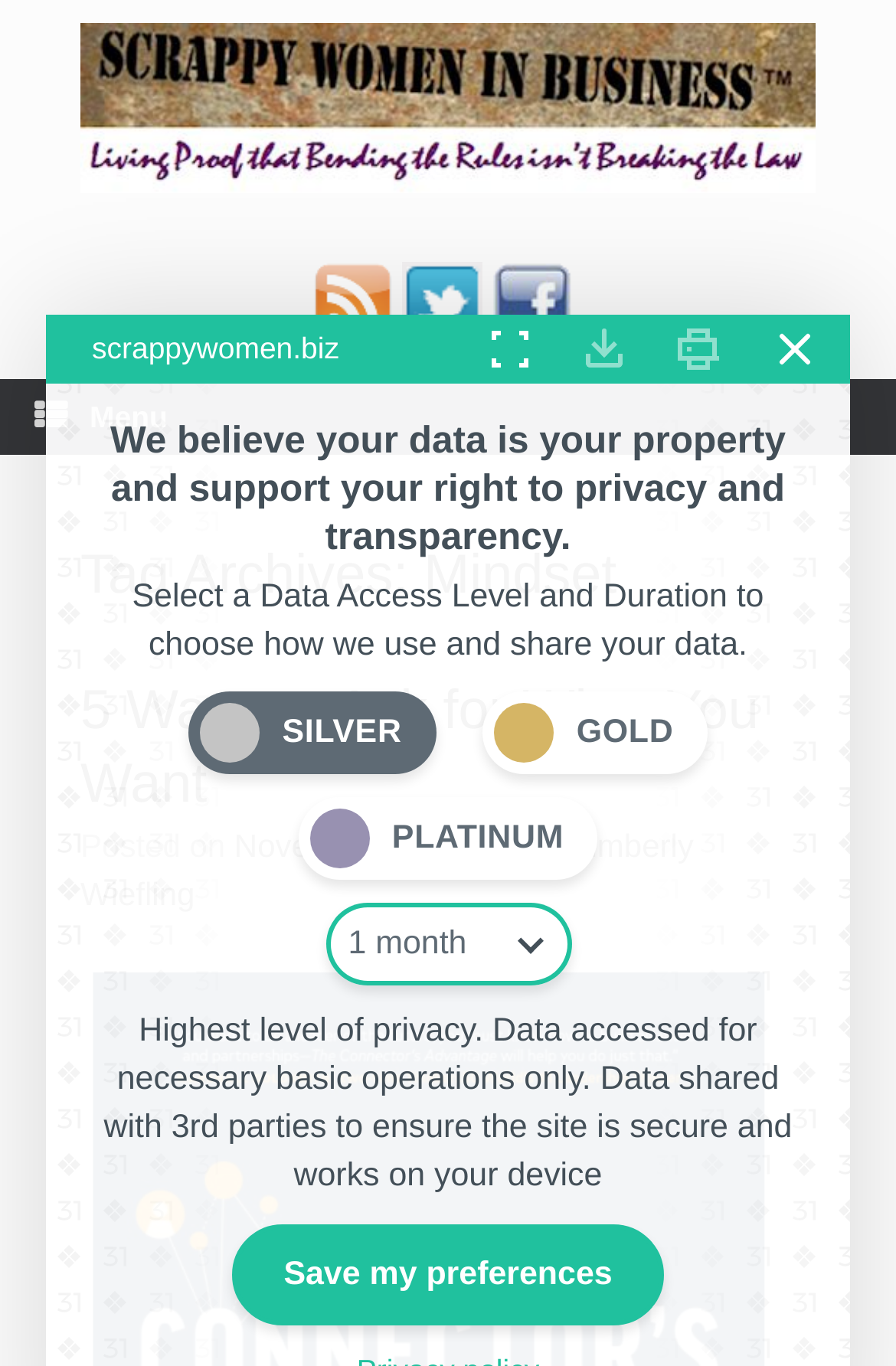Using the information from the screenshot, answer the following question thoroughly:
How many social media links are available?

I counted the number of social media links available on the webpage, which are 'Subscribe to our feed', 'Follow us on twitter', and 'Connect on Facebook'.